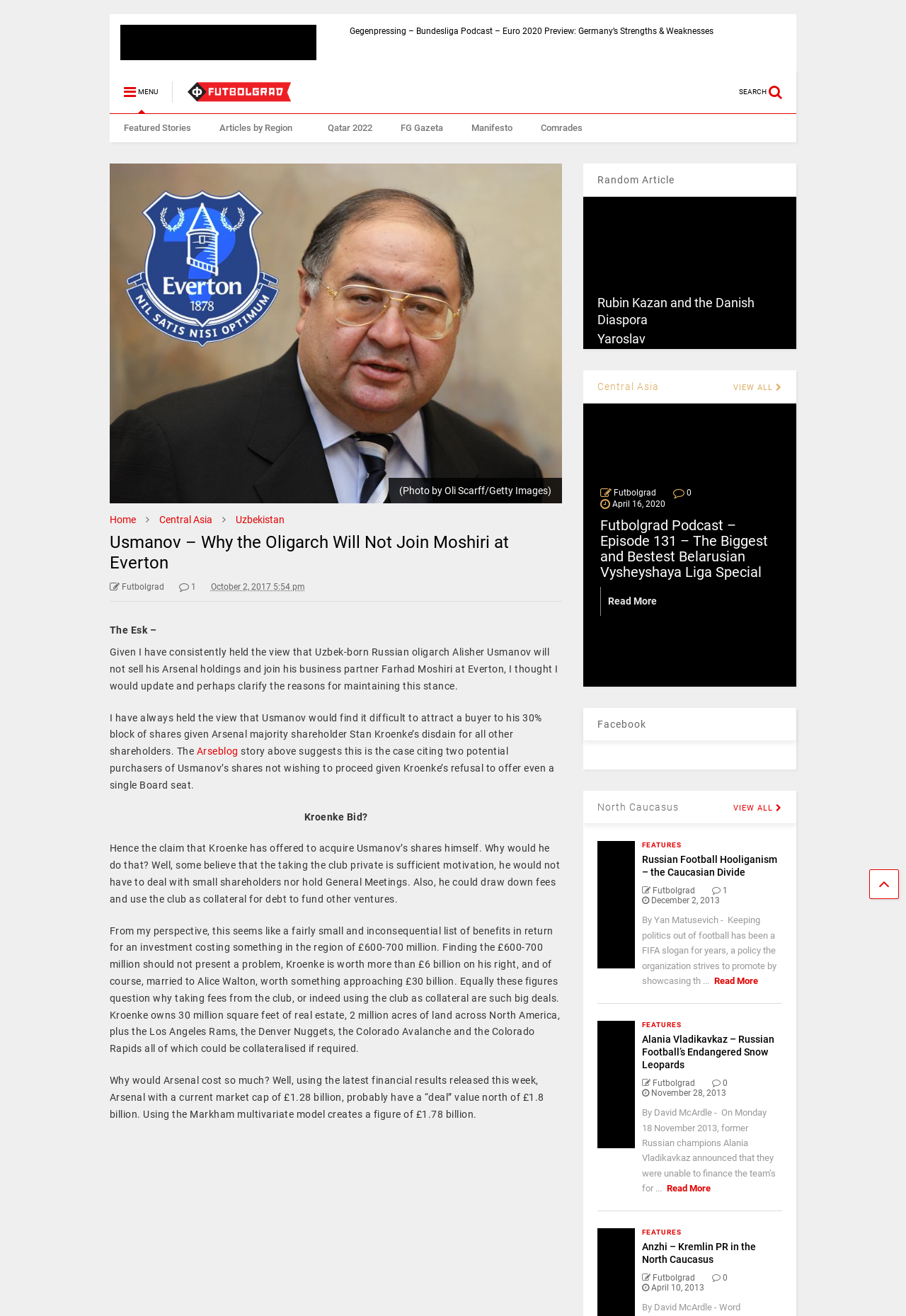Please identify the bounding box coordinates of the element's region that needs to be clicked to fulfill the following instruction: "View the 'Random Article' section". The bounding box coordinates should consist of four float numbers between 0 and 1, i.e., [left, top, right, bottom].

[0.66, 0.132, 0.745, 0.141]